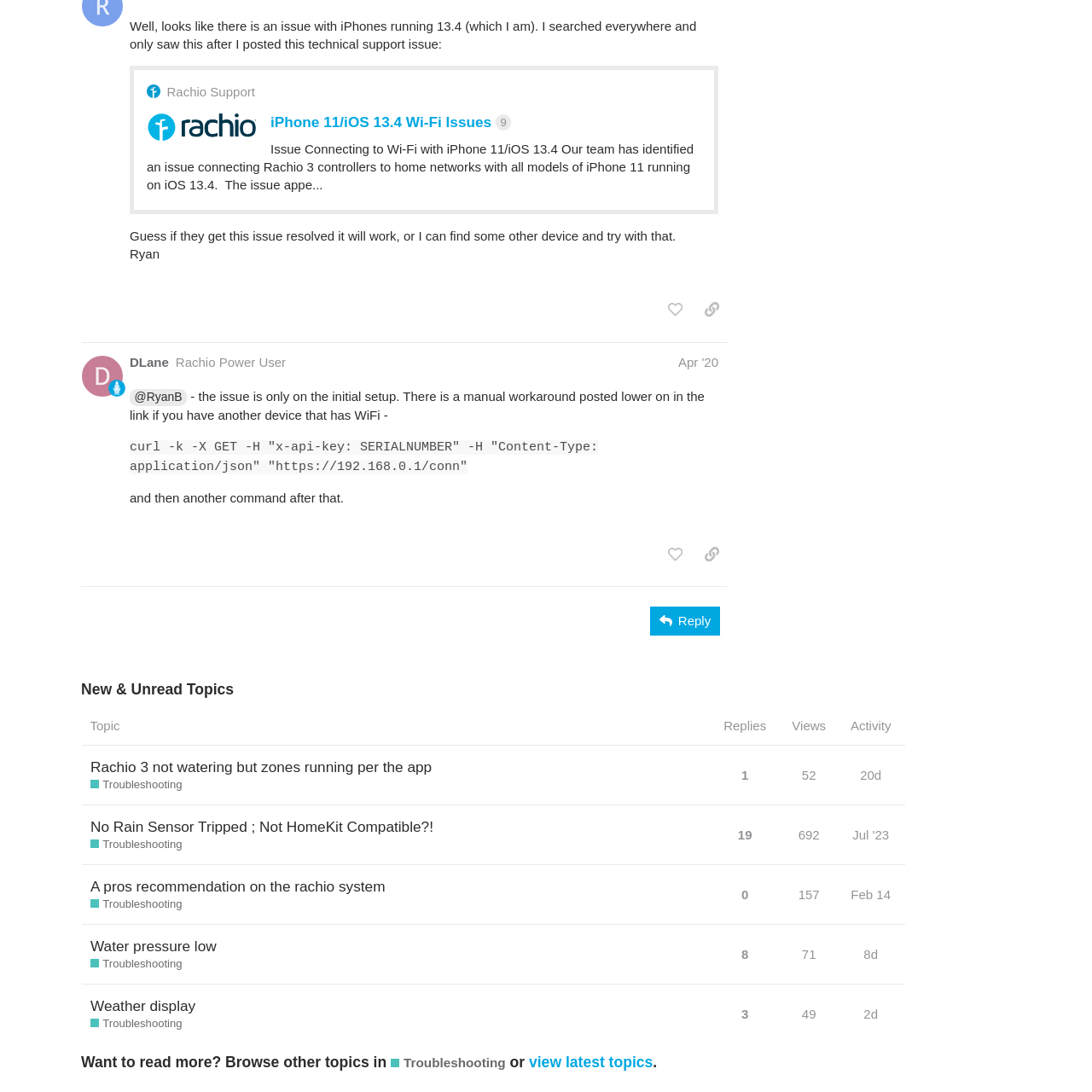Show the bounding box coordinates for the element that needs to be clicked to execute the following instruction: "View the topic 'Rachio 3 not watering but zones running per the app'". Provide the coordinates in the form of four float numbers between 0 and 1, i.e., [left, top, right, bottom].

[0.075, 0.692, 0.653, 0.737]